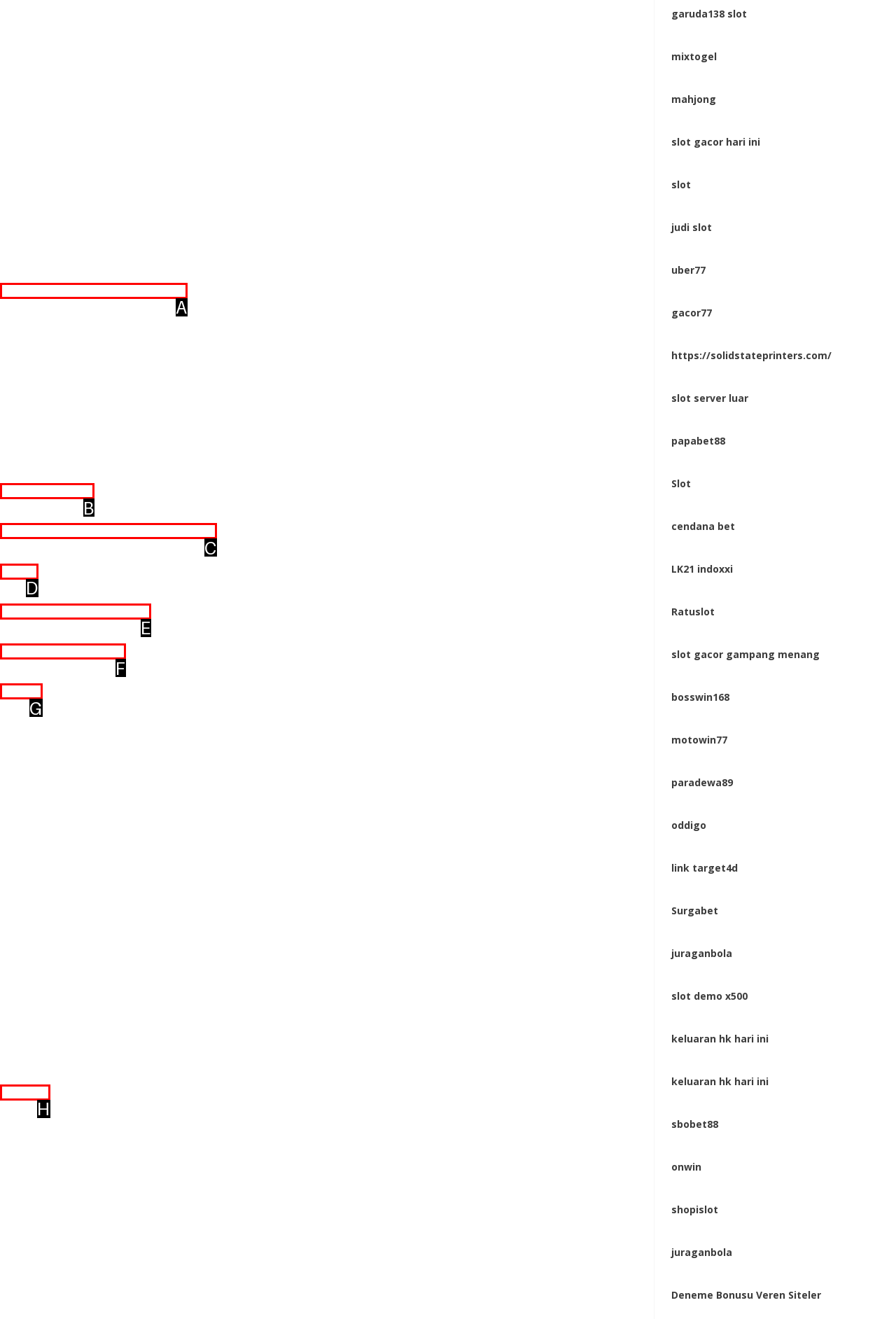Point out the option that best suits the description: slot online terbaik dan terpercaya
Indicate your answer with the letter of the selected choice.

A